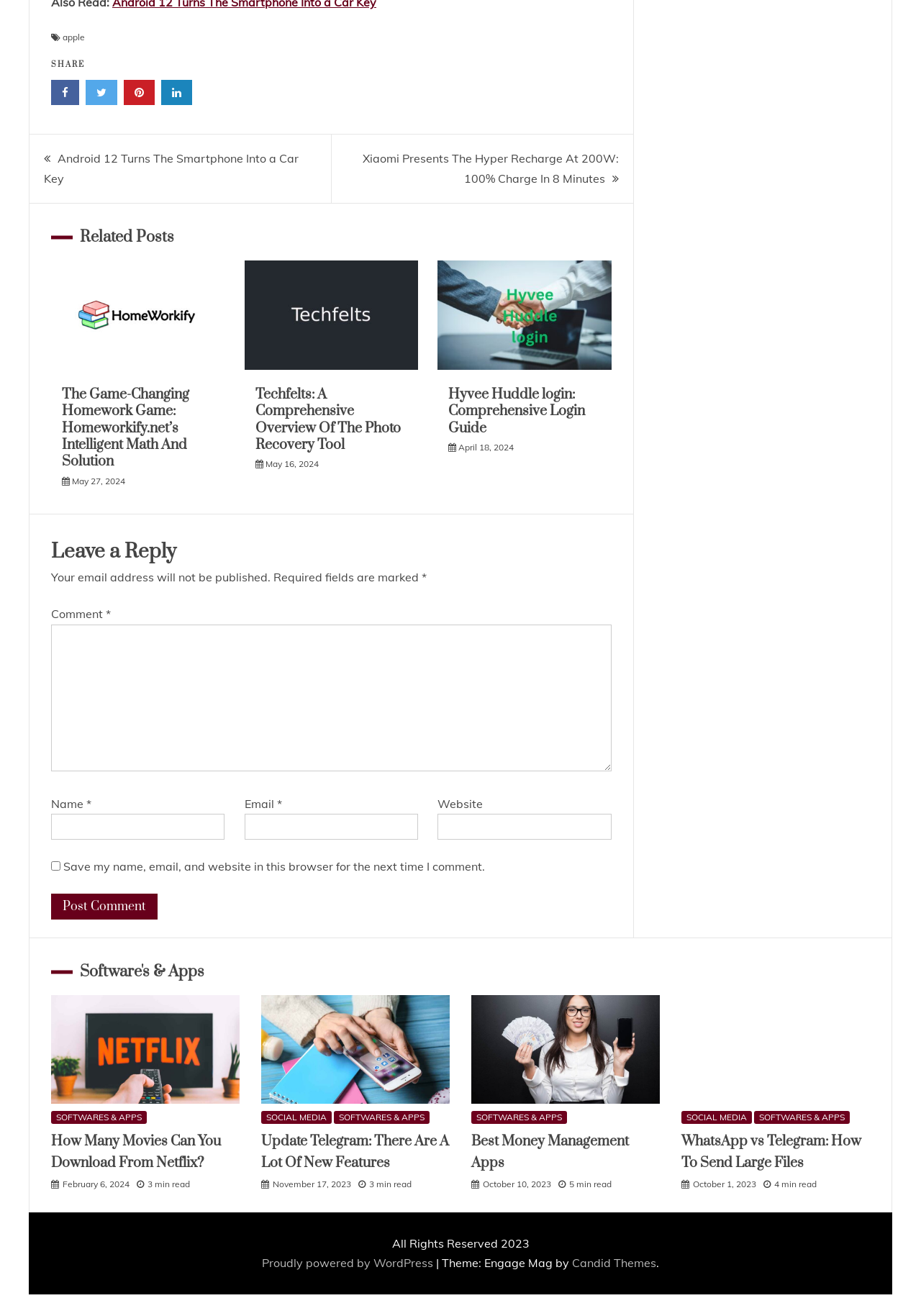Find and provide the bounding box coordinates for the UI element described with: "parent_node: Name * name="author"".

[0.055, 0.618, 0.244, 0.638]